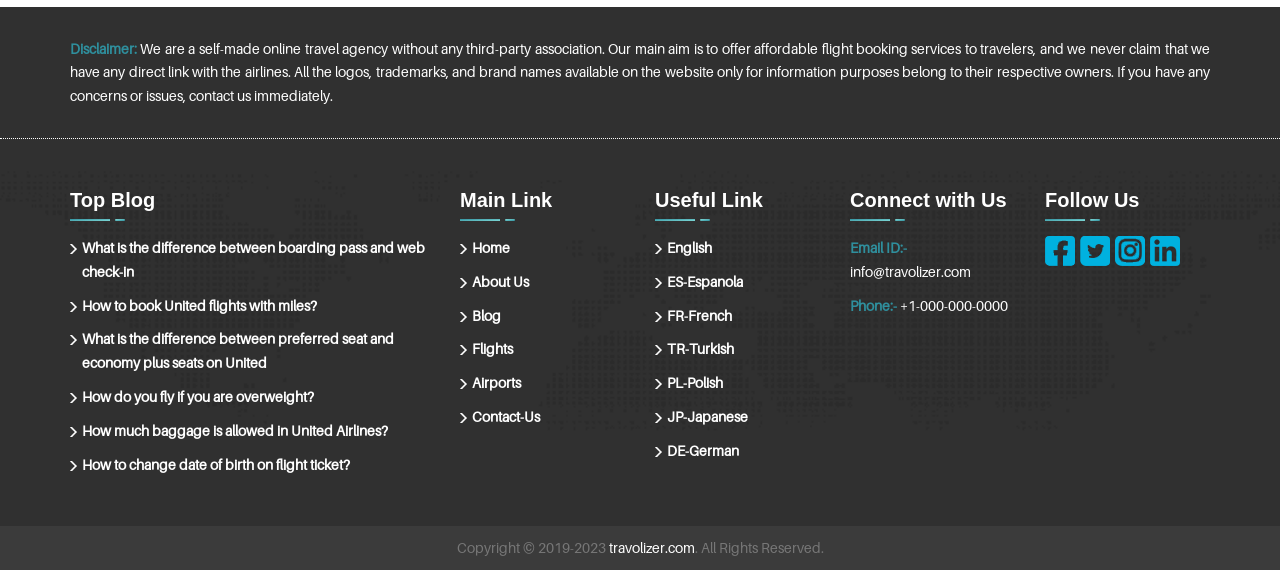How many language options are available on this website?
Using the screenshot, give a one-word or short phrase answer.

9